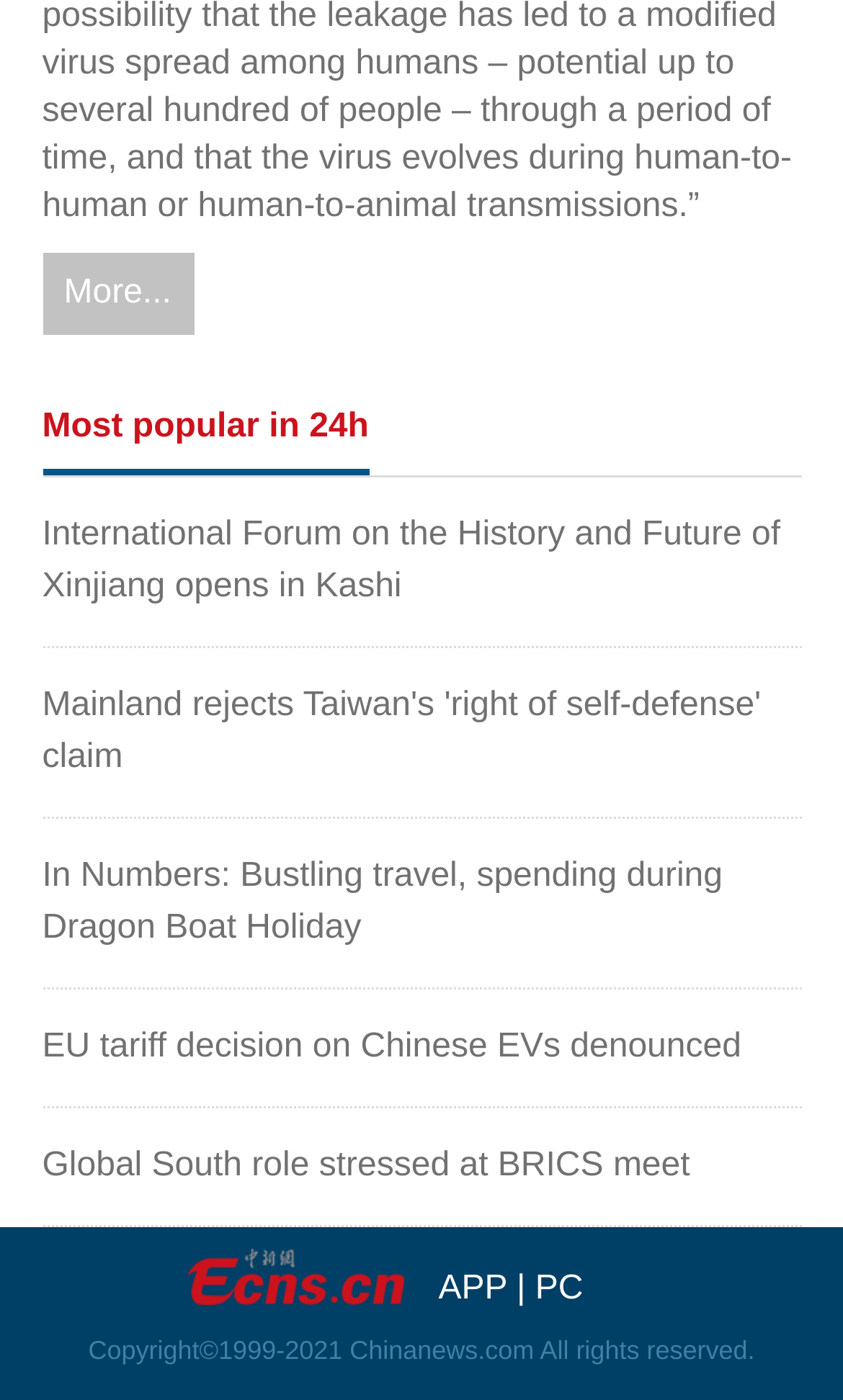What is the theme of the news article at the top?
Refer to the image and answer the question using a single word or phrase.

International Forum